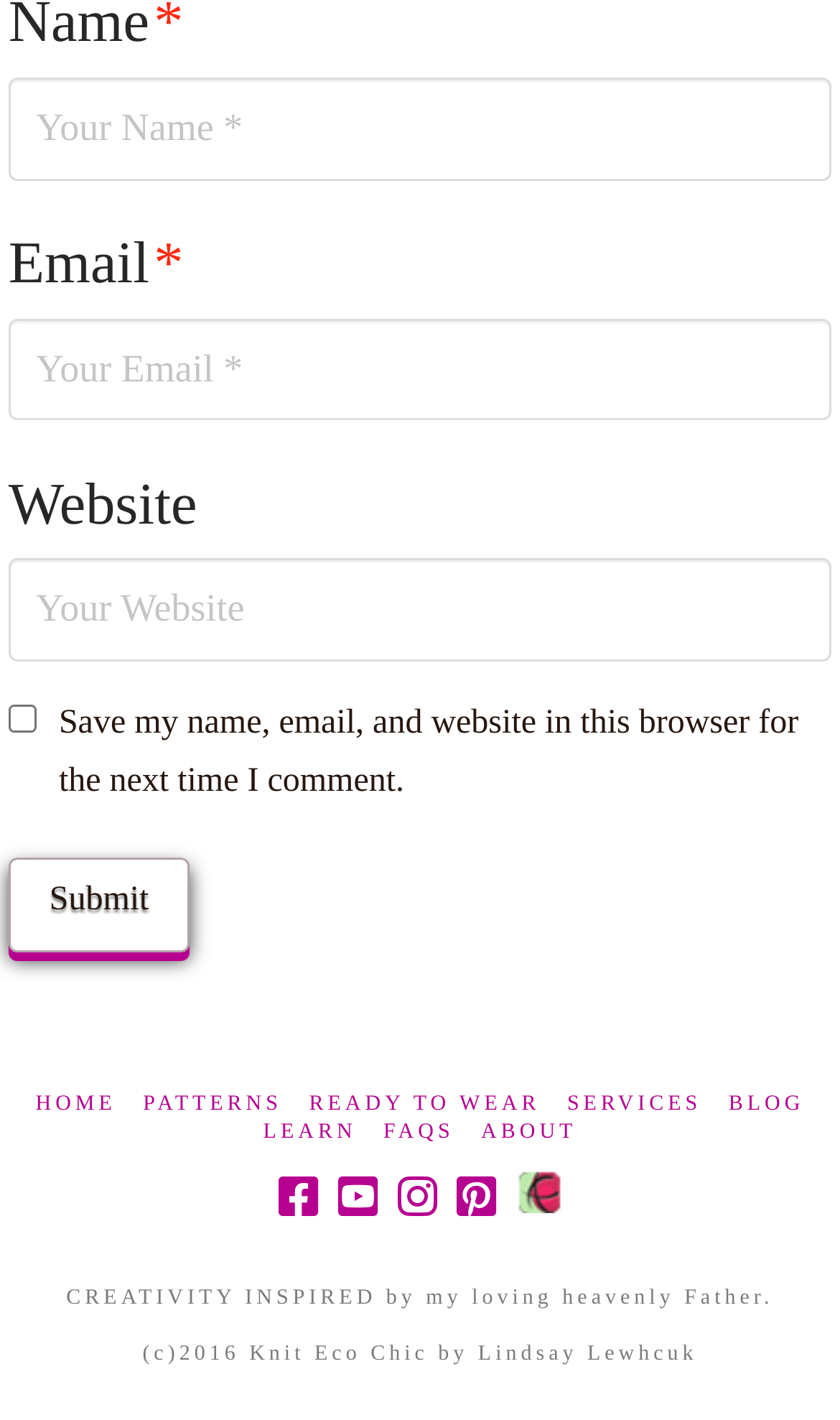What is the inspiration for creativity?
Refer to the image and provide a one-word or short phrase answer.

my loving heavenly Father